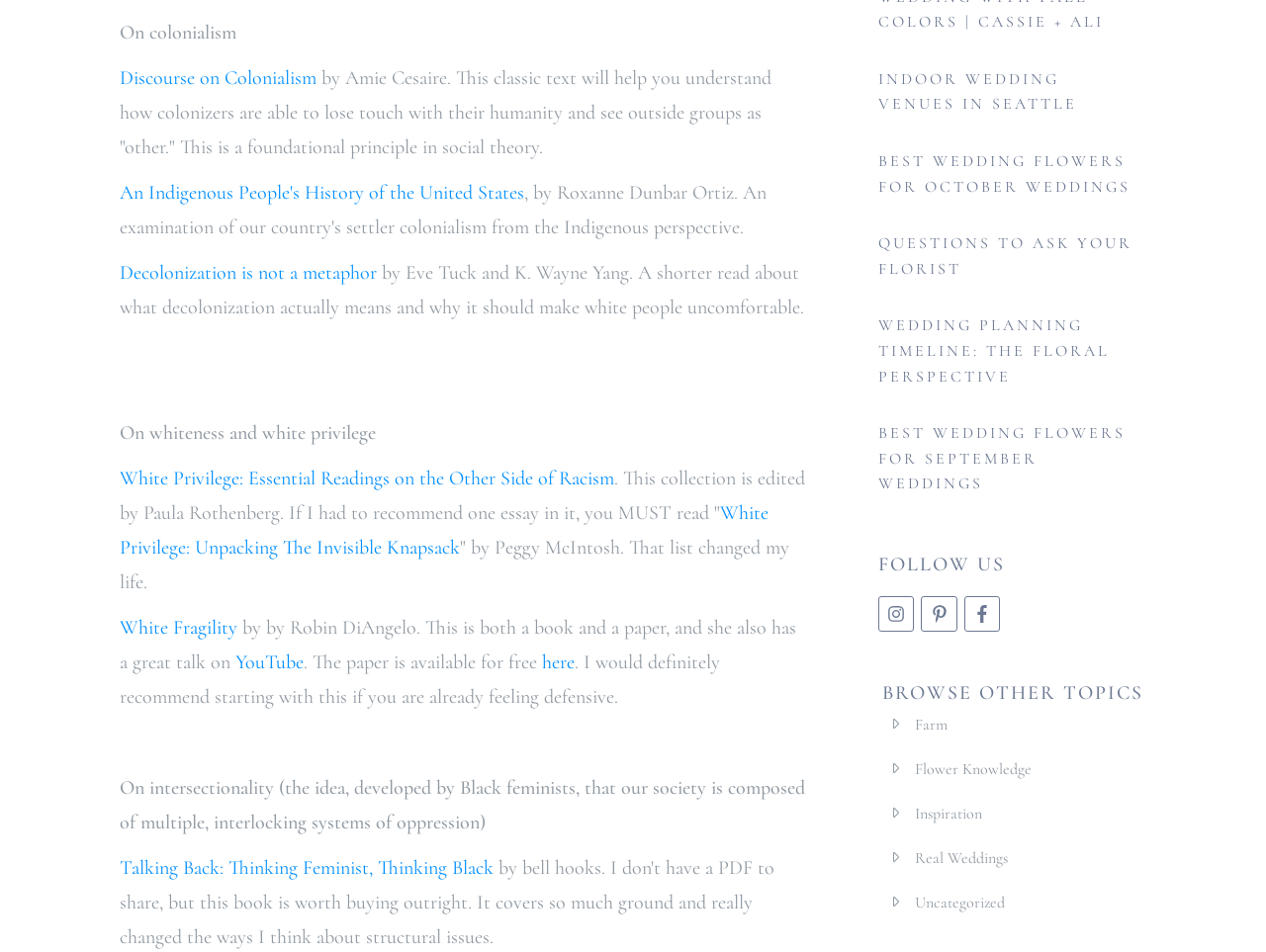Please locate the clickable area by providing the bounding box coordinates to follow this instruction: "Watch Robin DiAngelo's talk on YouTube".

[0.186, 0.683, 0.24, 0.708]